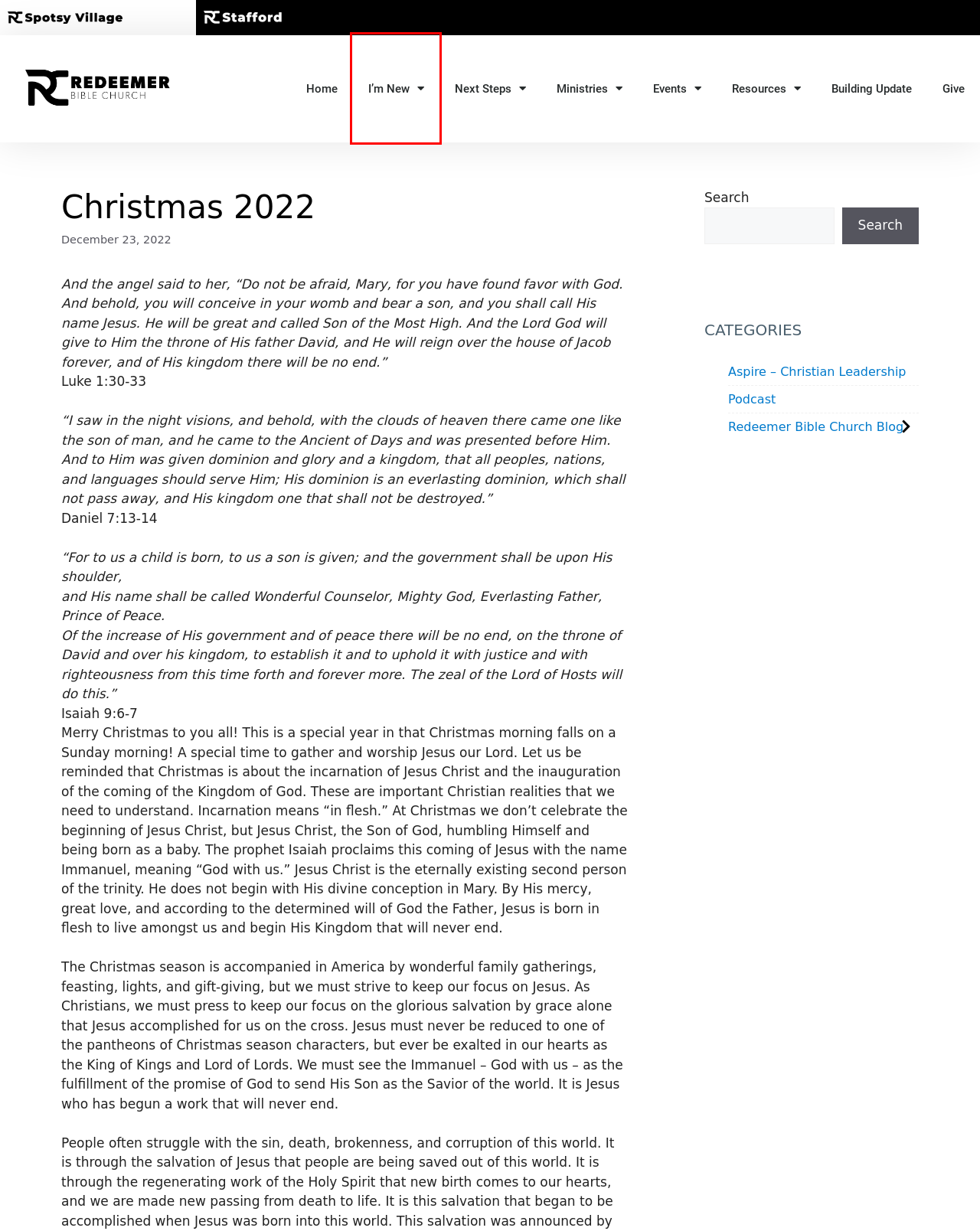Analyze the screenshot of a webpage with a red bounding box and select the webpage description that most accurately describes the new page resulting from clicking the element inside the red box. Here are the candidates:
A. Redeemer Bible Church
B. Redeemer Bible Church Building Project – Redeemer Bible Church
C. Podcast – Redeemer Bible Church
D. Aspire – Christian Leadership – Redeemer Bible Church
E. About – Redeemer Bible Church
F. Redeemer Stafford
G. Give – Redeemer Bible Church
H. Jesus – Redeemer Bible Church

E